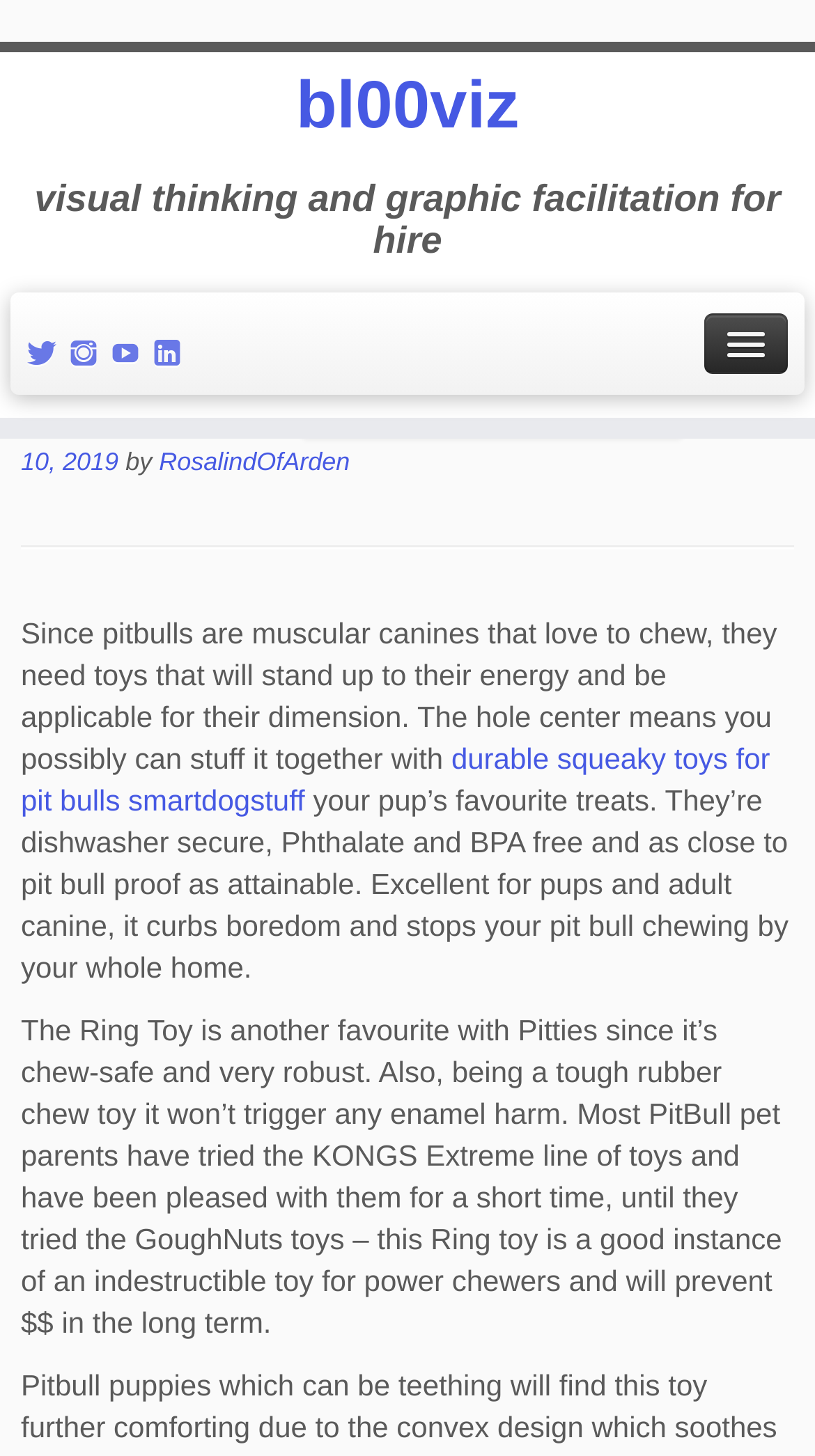Refer to the screenshot and give an in-depth answer to this question: What is the purpose of the Ring Toy?

According to the webpage content, the Ring Toy is designed to curb boredom and stop Pit Bulls from chewing on other things, as mentioned in the text 'Excellent for pups and adult canine, it curbs boredom and stops your pit bull chewing by your whole home.'